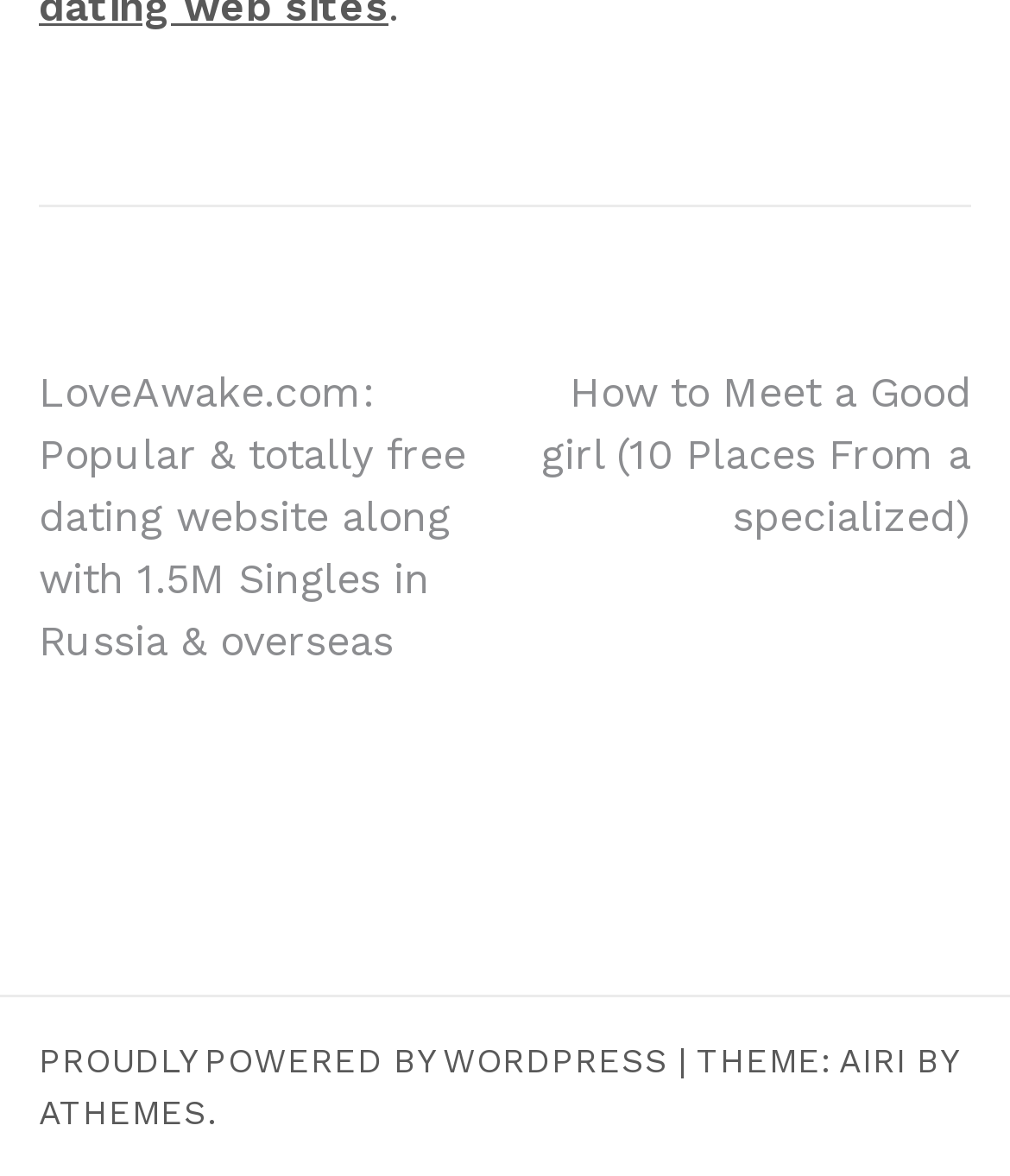How many links are there in the navigation section?
Based on the image, answer the question with as much detail as possible.

The answer can be found by counting the number of link elements under the navigation element with the text 'Posts'. There are two link elements, one with the text 'LoveAwake.com: Popular & totally free dating website along with 1.5M Singles in Russia & overseas' and another with the text 'How to Meet a Good girl (10 Places From a specialized)'.